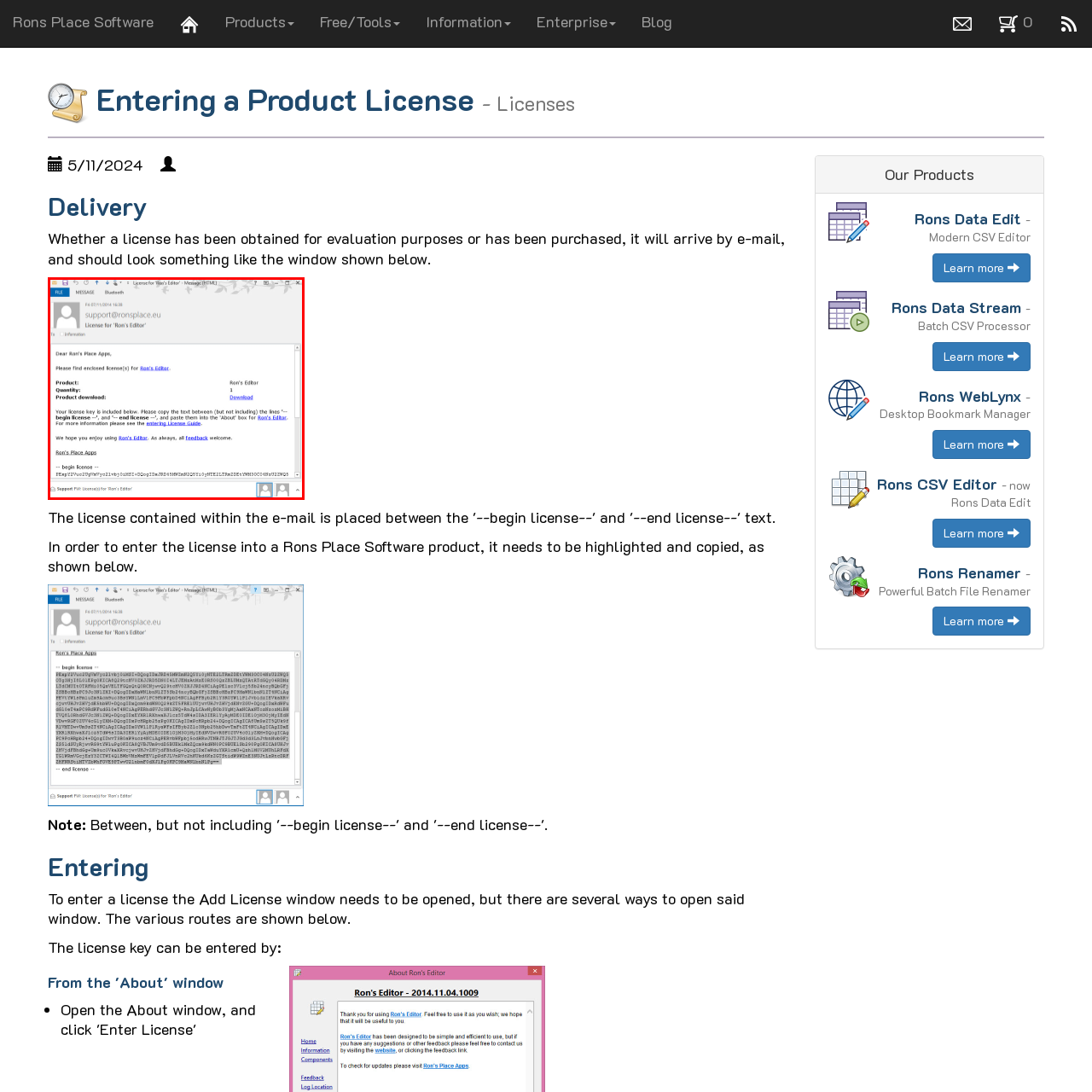Examine the image within the red box and give a concise answer to this question using a single word or short phrase: 
What is the link provided for additional information?

entering license guide